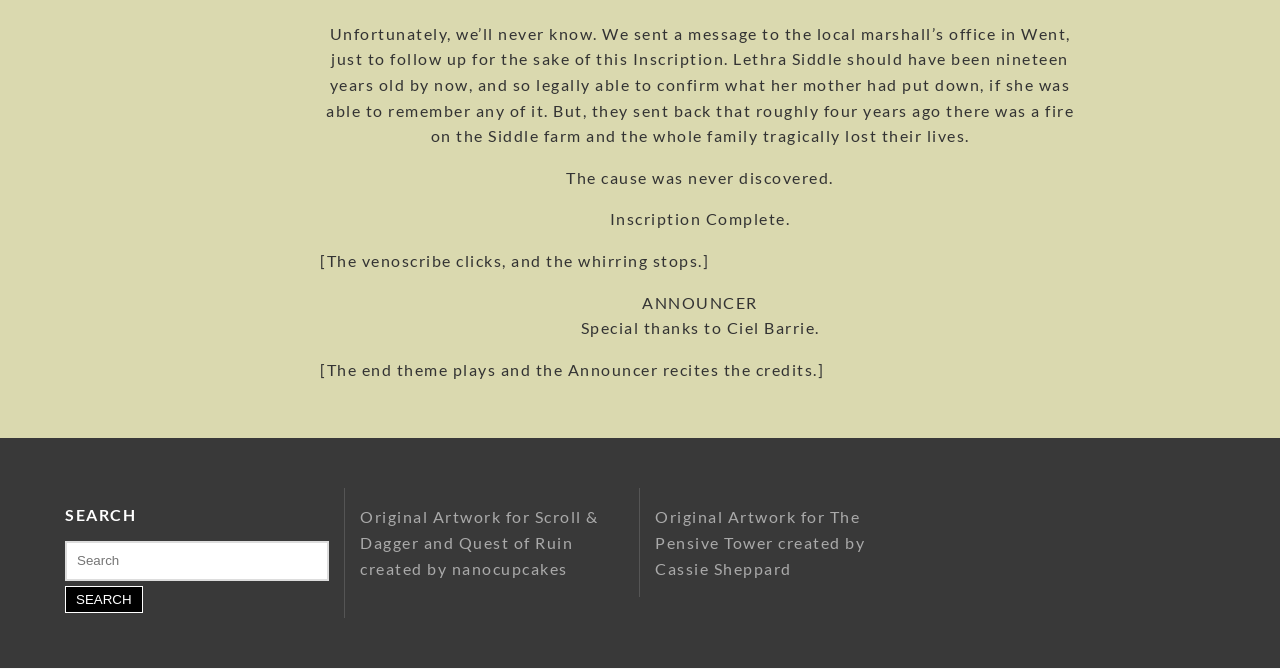Can you give a comprehensive explanation to the question given the content of the image?
Who created the original artwork for Scroll & Dagger and Quest of Ruin?

The answer can be found in the seventh StaticText element, which mentions 'Original Artwork for Scroll & Dagger and Quest of Ruin created by nanocupcakes'.